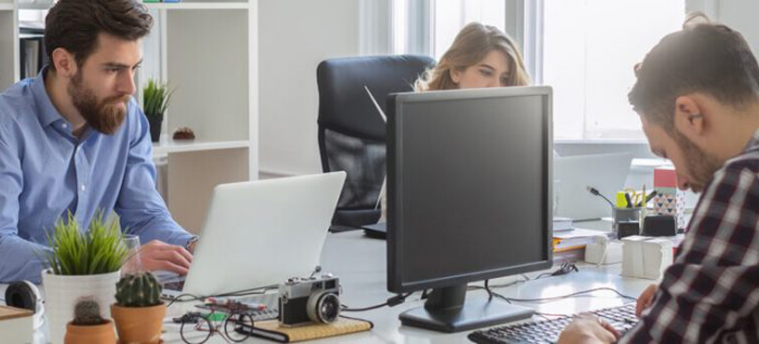How many people are in the workspace?
Provide a detailed and well-explained answer to the question.

There are three individuals engaged in their work in the modern workspace: the bearded man in the light blue shirt, the woman with long, flowing hair, and the man wearing a checked shirt, all working together in a collaborative and innovative atmosphere.